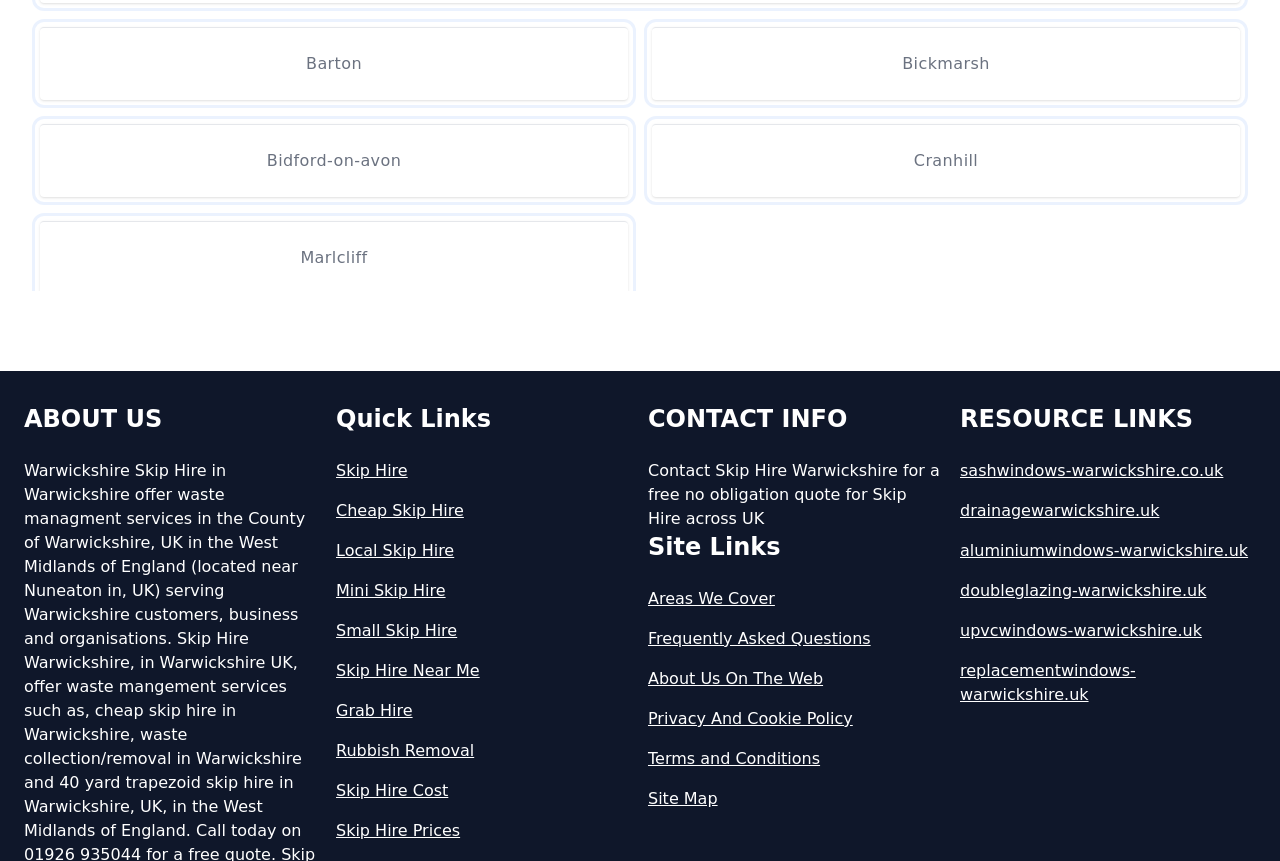Can you specify the bounding box coordinates of the area that needs to be clicked to fulfill the following instruction: "Visit the 'Areas We Cover' page"?

[0.506, 0.682, 0.738, 0.71]